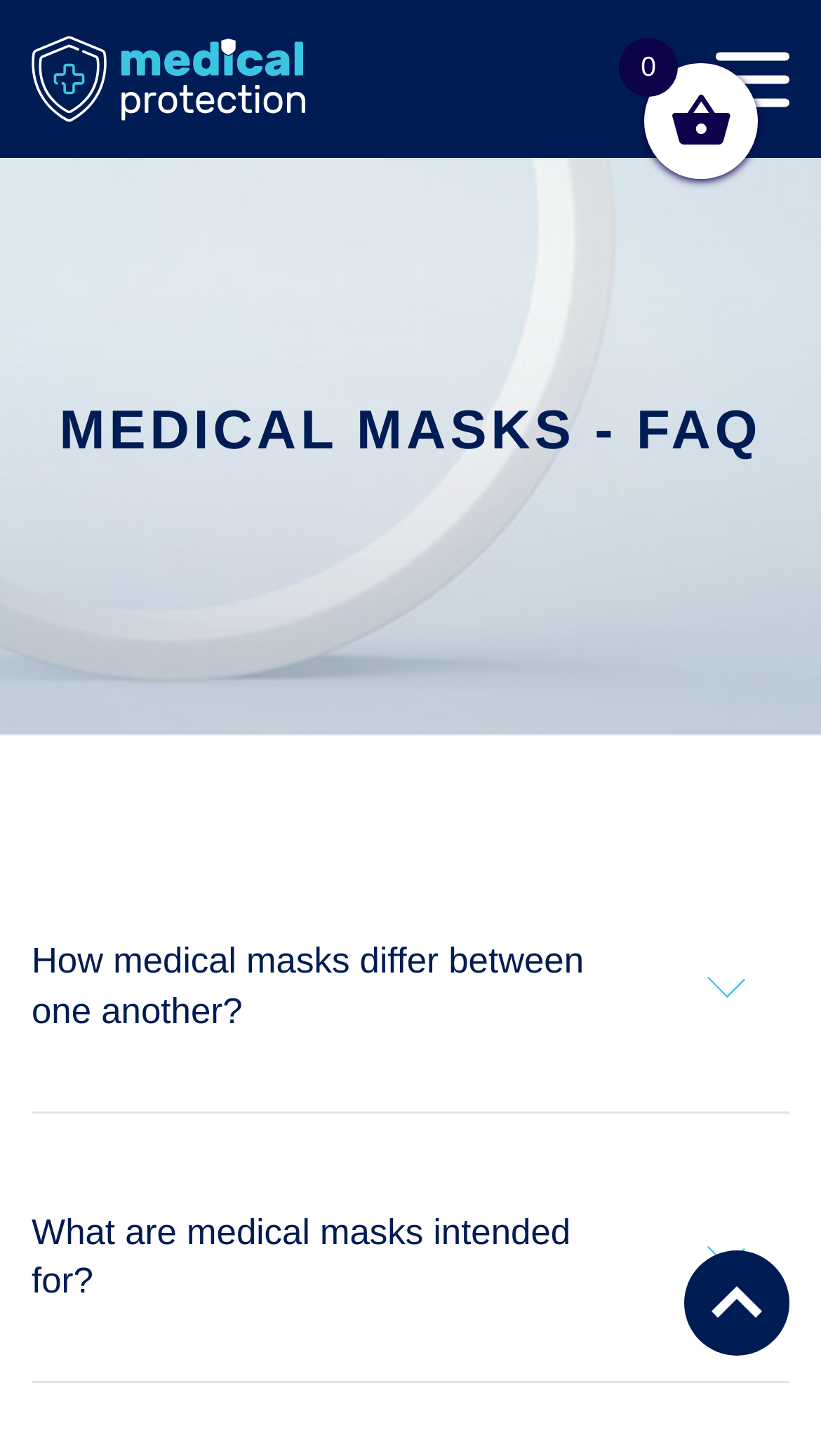What is the purpose of the images on this page?
Please look at the screenshot and answer in one word or a short phrase.

Illustrations